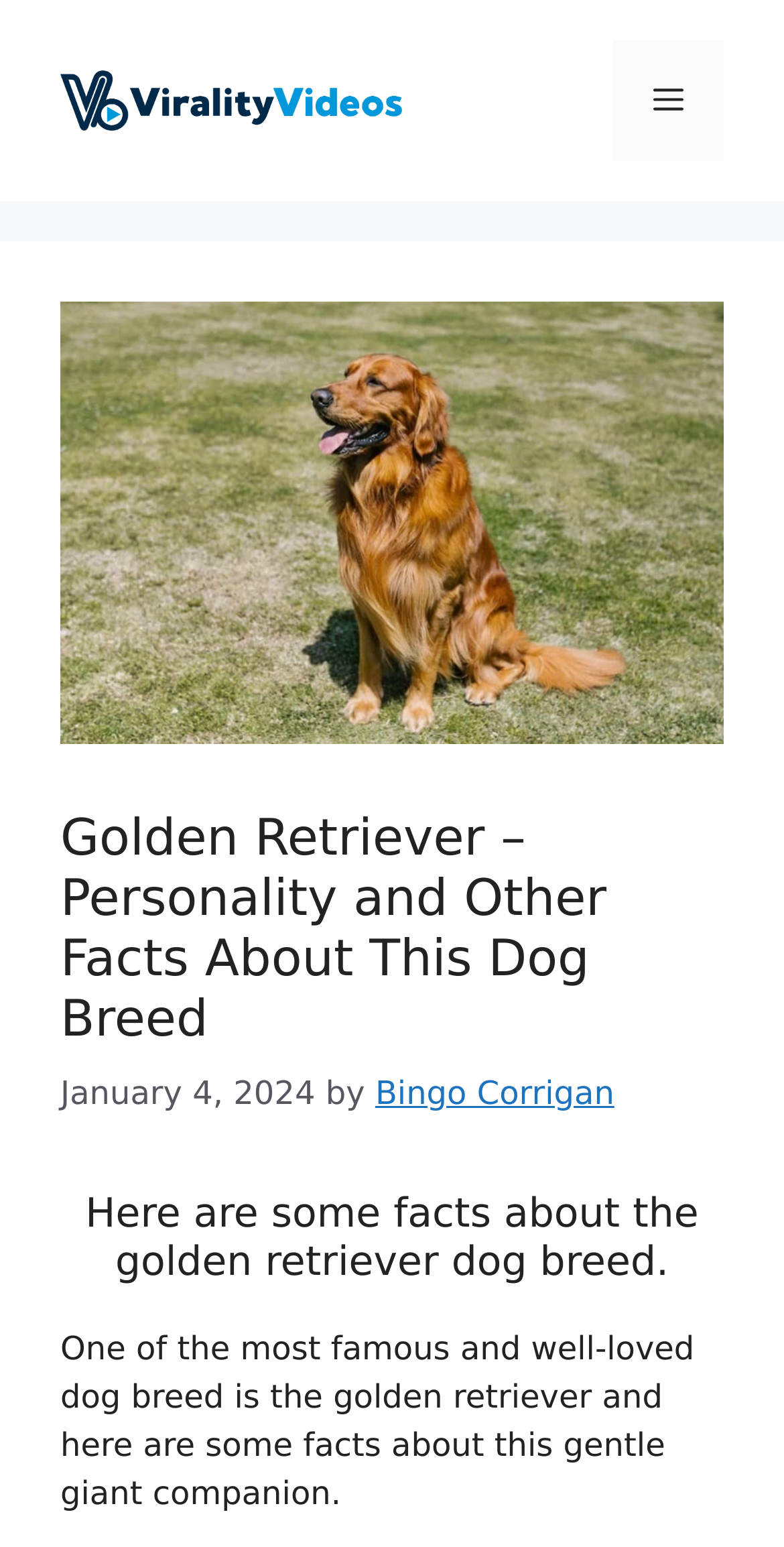What is the purpose of the button in the navigation section?
Based on the content of the image, thoroughly explain and answer the question.

I found the purpose of the button by looking at the button element in the navigation section, which has an attribute 'expanded' set to 'False' and controls the 'primary-menu', indicating that it is used to toggle the menu.